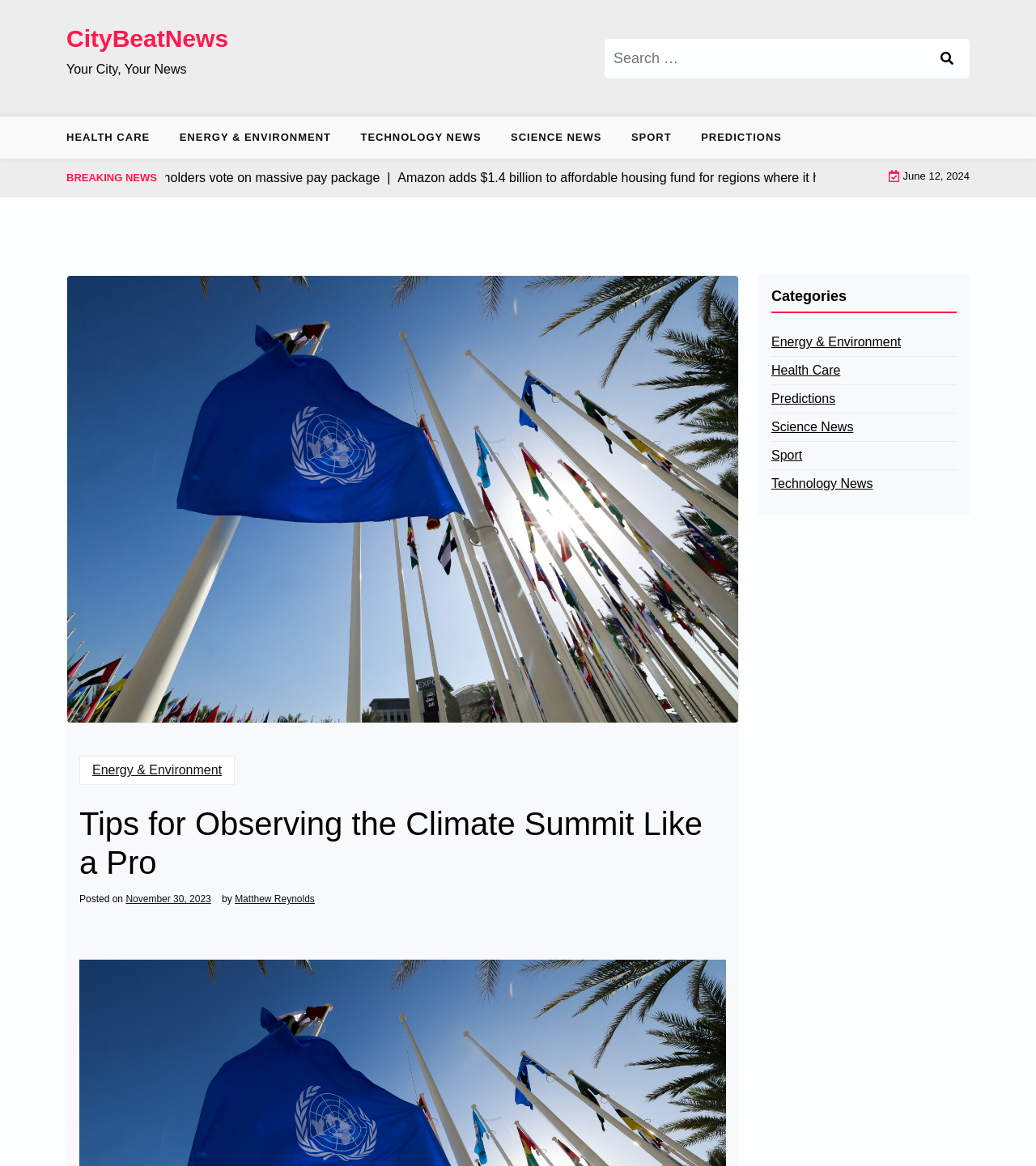Highlight the bounding box coordinates of the region I should click on to meet the following instruction: "Read the BREAKING NEWS".

[0.064, 0.147, 0.152, 0.158]